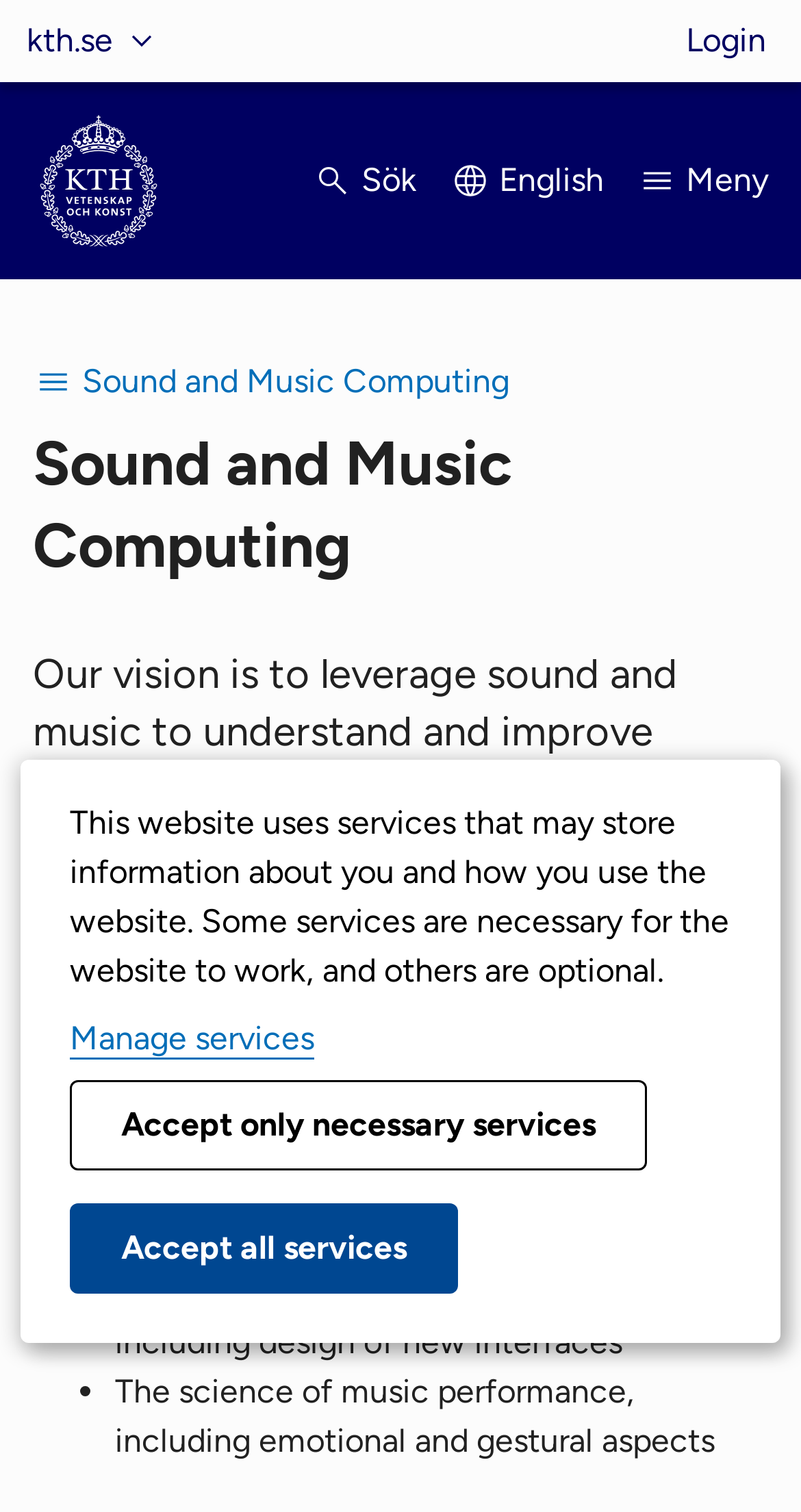Locate the bounding box coordinates for the element described below: "Careers". The coordinates must be four float values between 0 and 1, formatted as [left, top, right, bottom].

None